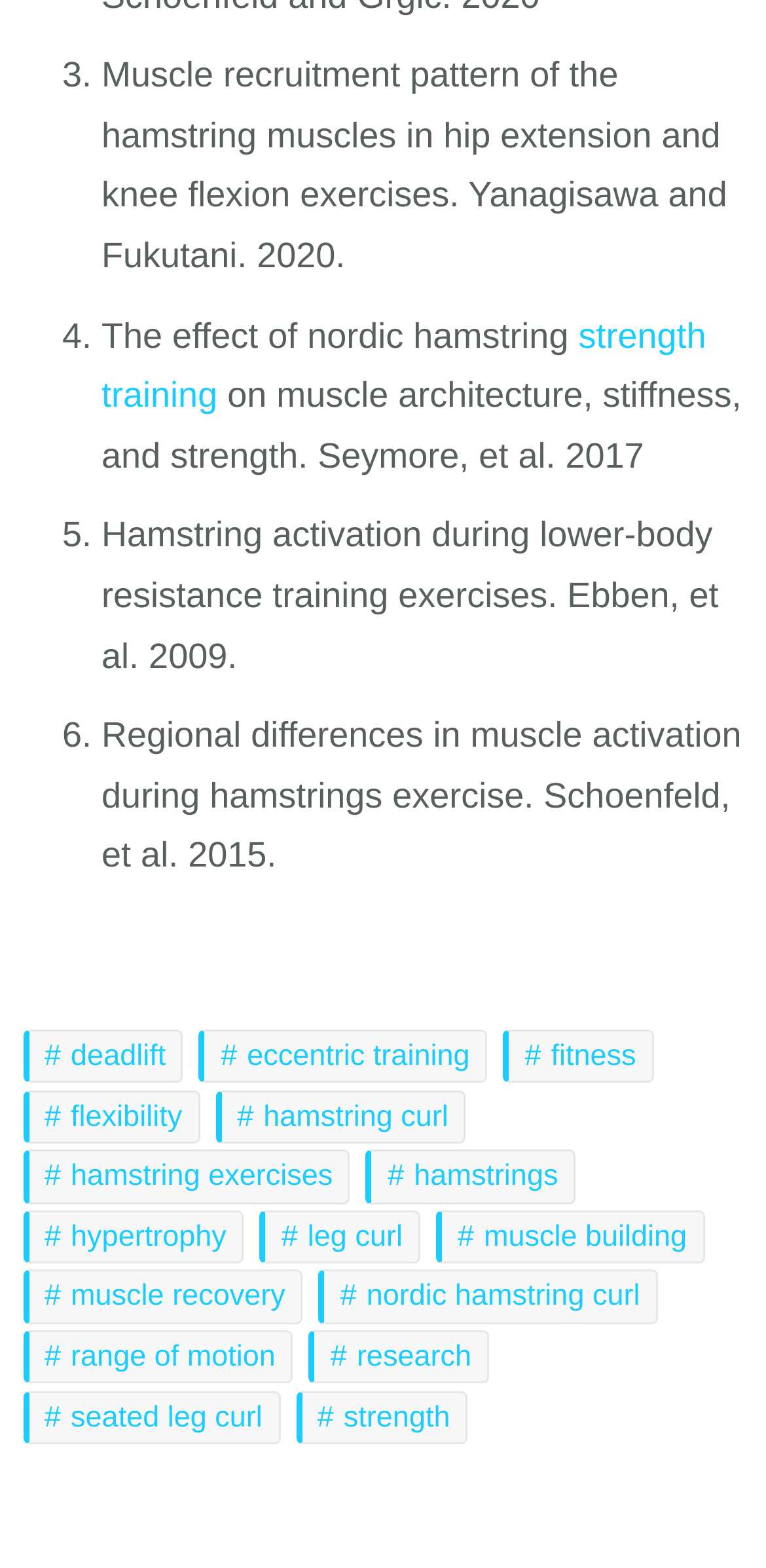Please identify the bounding box coordinates of the element I need to click to follow this instruction: "Explore '# research'".

[0.403, 0.848, 0.638, 0.883]